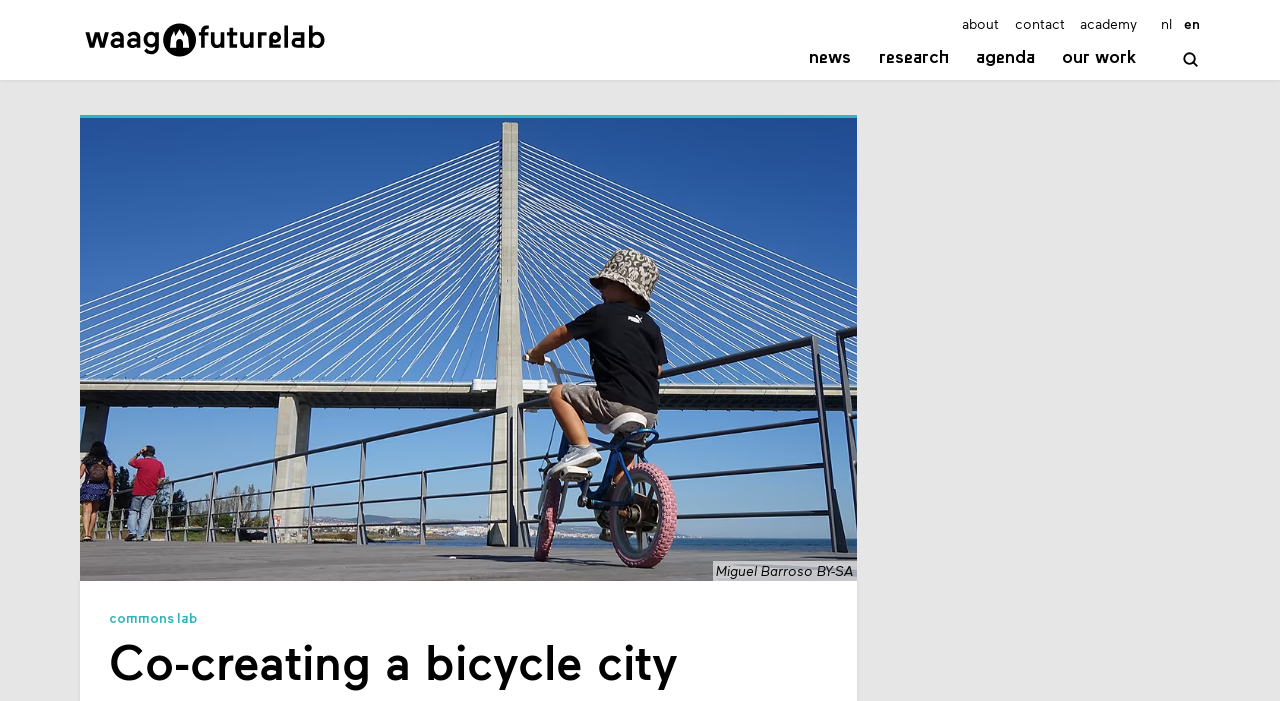Provide a short answer using a single word or phrase for the following question: 
Who is the author of the image?

Miguel Barroso